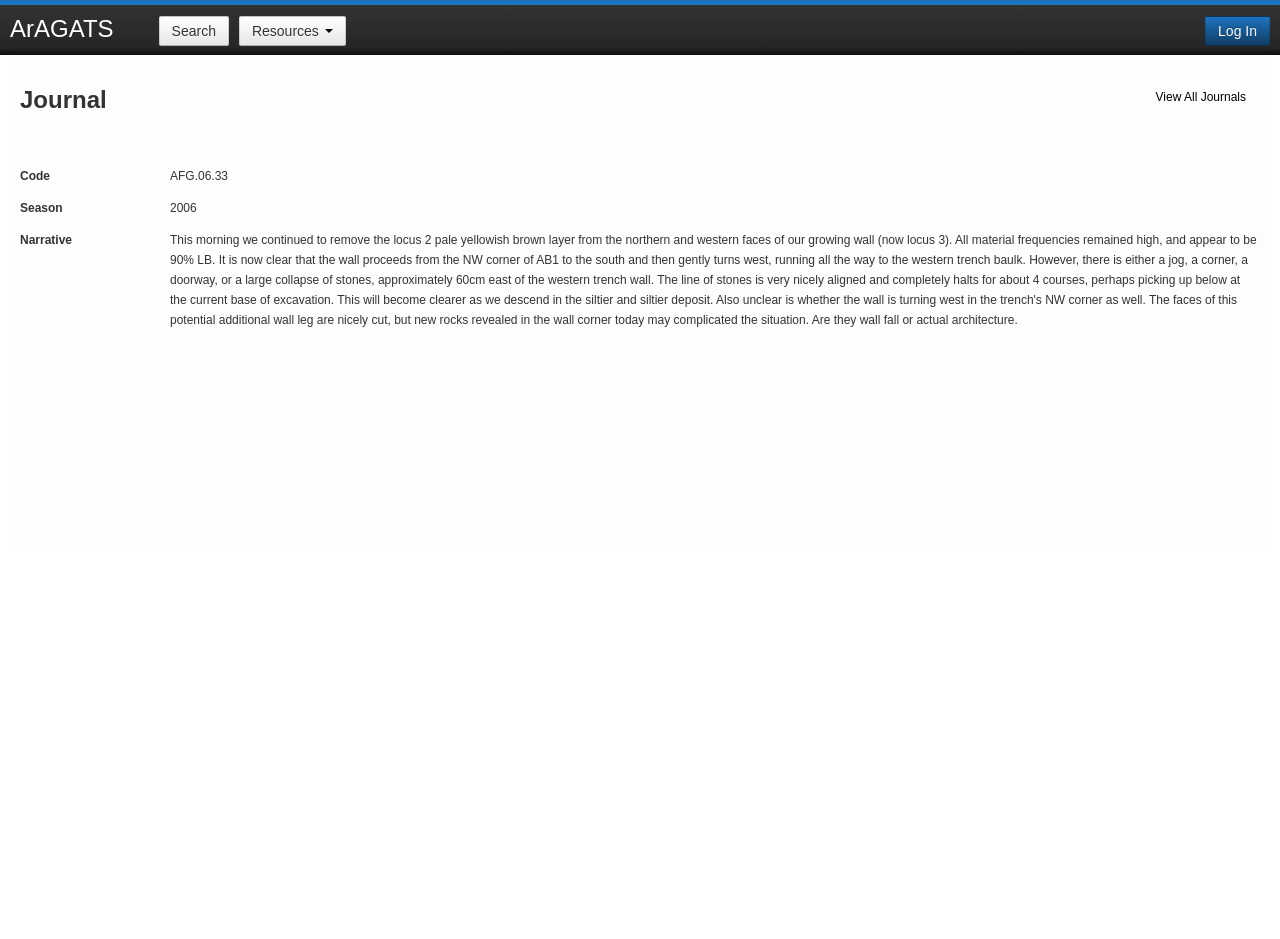Provide the bounding box coordinates of the UI element that matches the description: "View All Journals".

[0.893, 0.087, 0.983, 0.119]